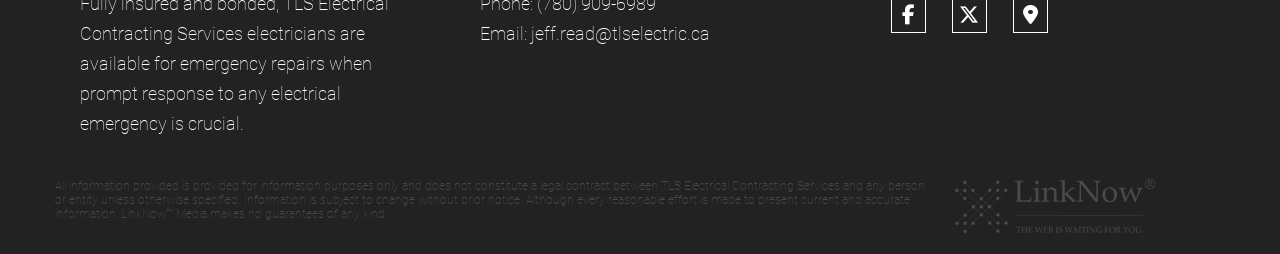What is the purpose of the provided information?
Please provide a single word or phrase based on the screenshot.

For information purposes only